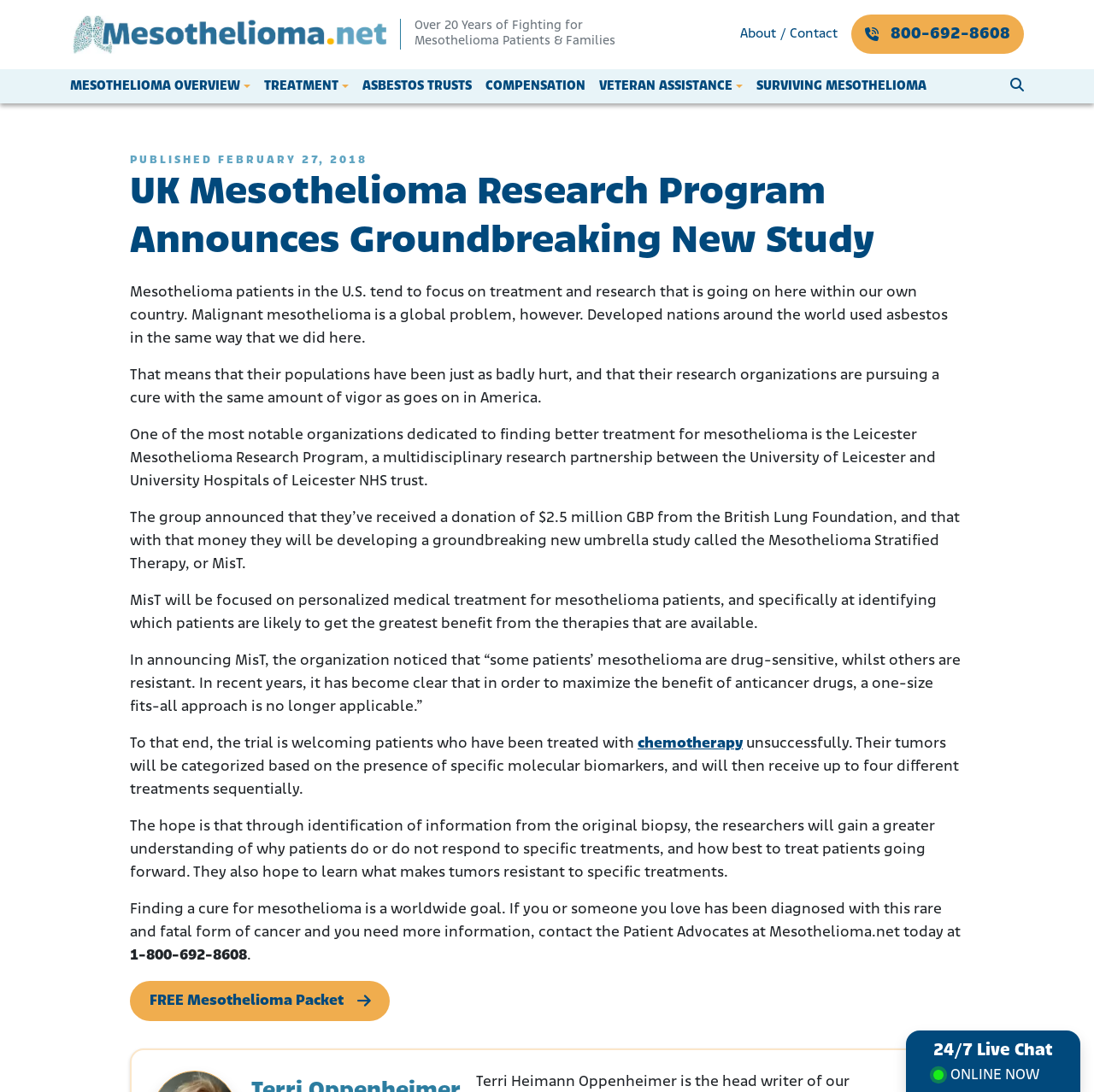What is the focus of the Mesothelioma Stratified Therapy (MisT) study?
Refer to the screenshot and deliver a thorough answer to the question presented.

I found the answer by reading the text in the middle of the webpage, which mentions that 'MisT will be focused on personalized medical treatment for mesothelioma patients, and specifically at identifying which patients are likely to get the greatest benefit from the therapies that are available'.